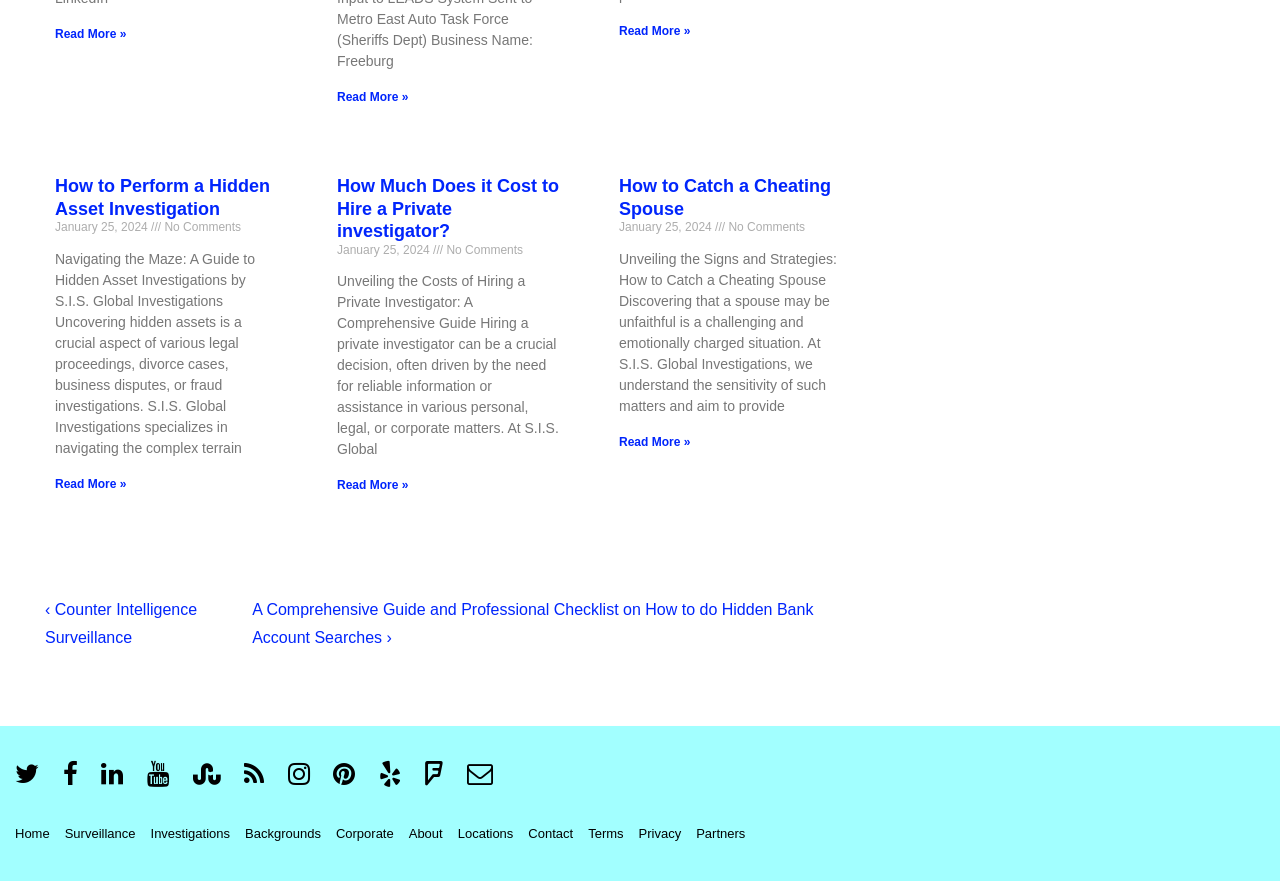Please indicate the bounding box coordinates for the clickable area to complete the following task: "Click next". The coordinates should be specified as four float numbers between 0 and 1, i.e., [left, top, right, bottom].

None